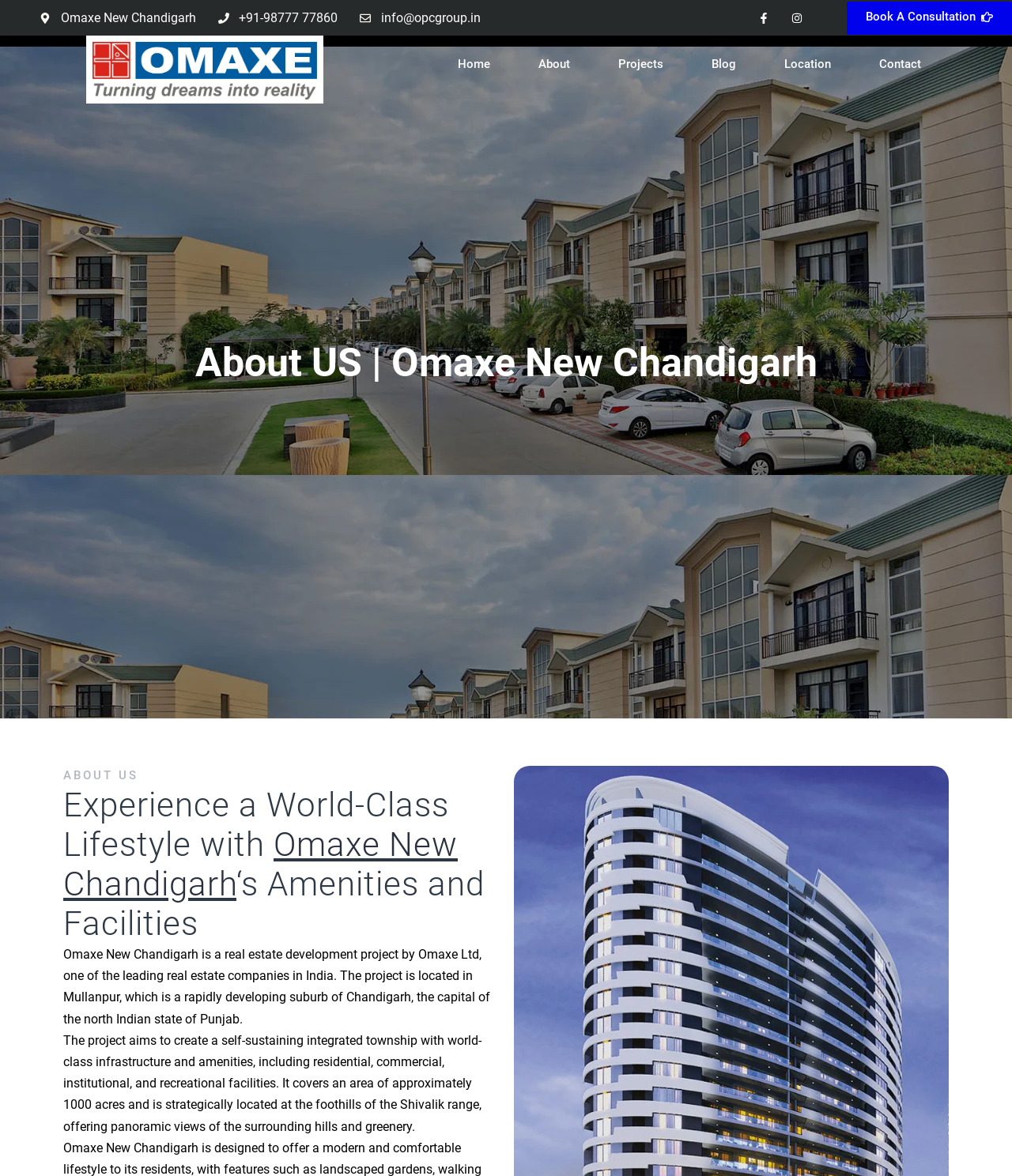Highlight the bounding box coordinates of the element you need to click to perform the following instruction: "Visit Facebook page."

[0.738, 0.001, 0.771, 0.029]